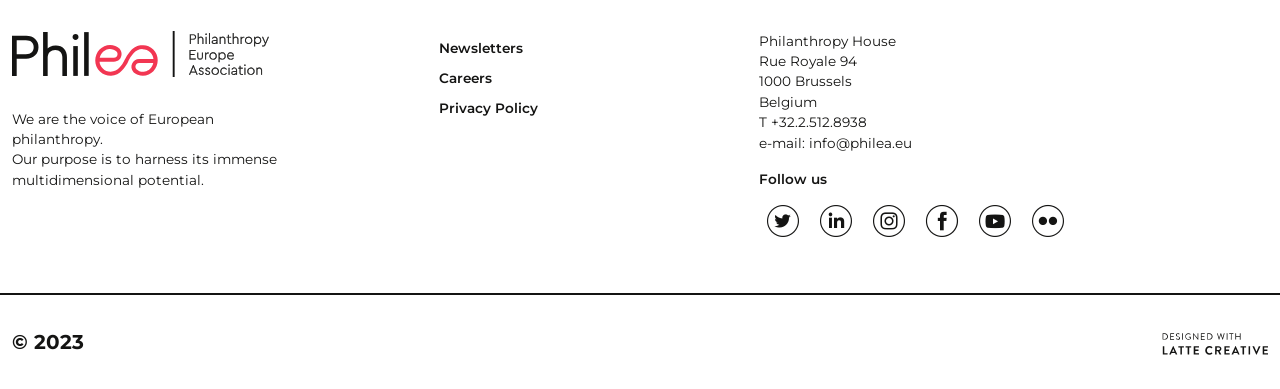Answer the question below in one word or phrase:
What is the purpose of the organization?

Harness philanthropy's potential